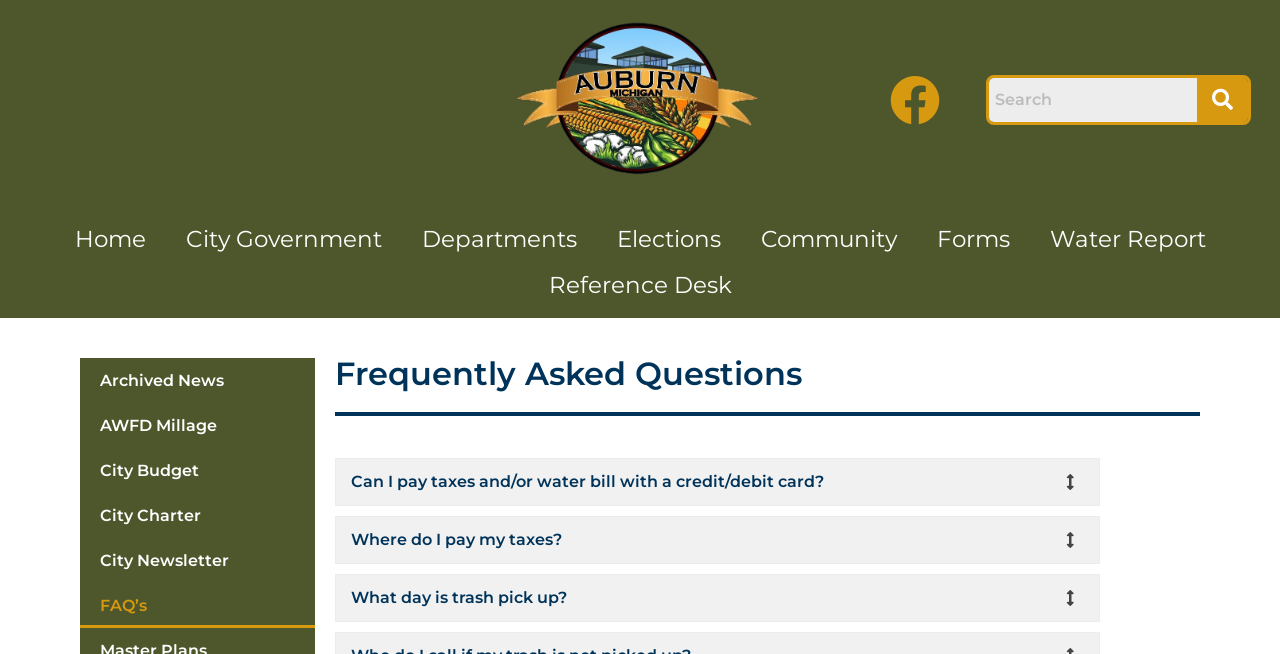What is the first link on the top left?
Provide a one-word or short-phrase answer based on the image.

Auburn Michigan